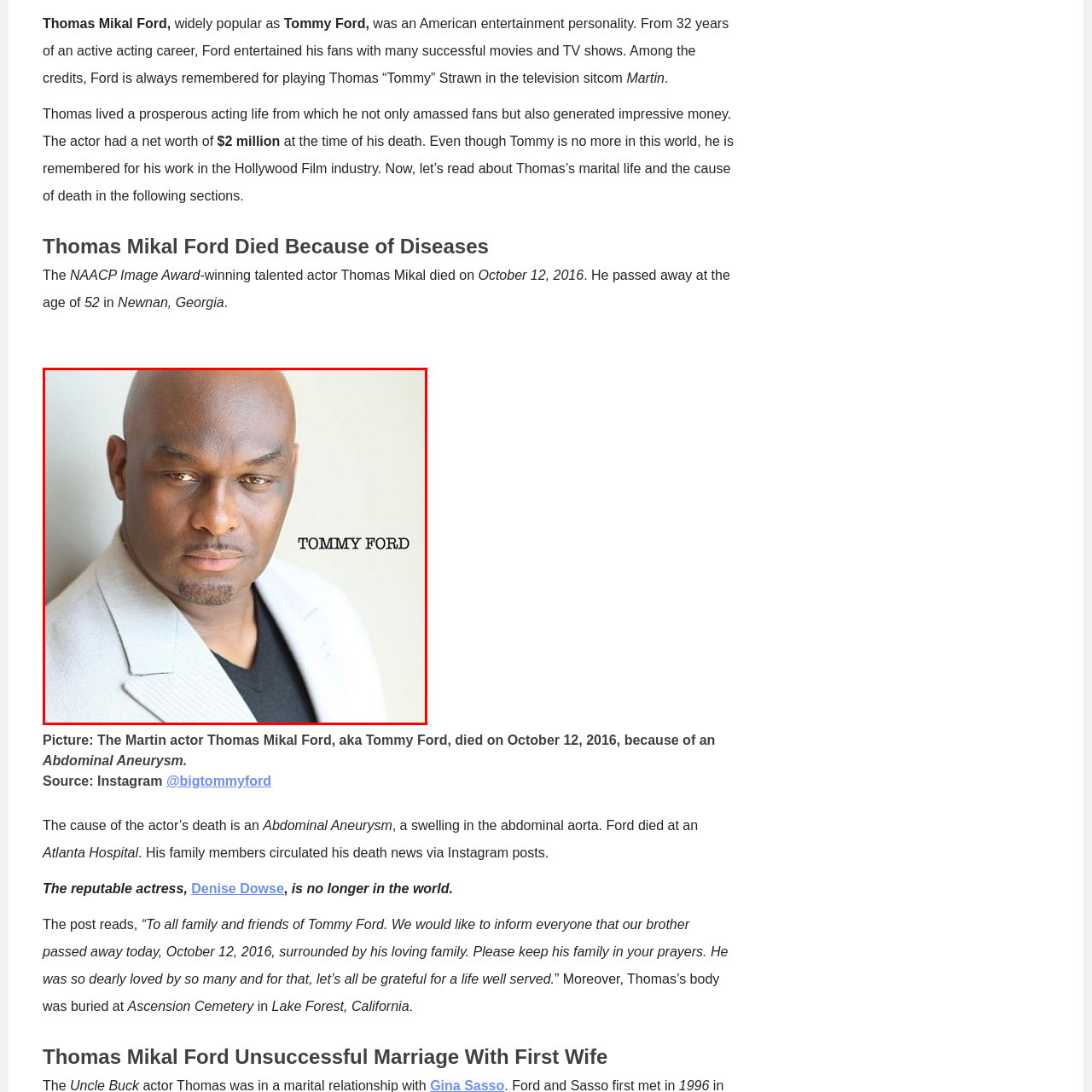What was the cause of Tommy Ford's death?  
Please examine the image enclosed within the red bounding box and provide a thorough answer based on what you observe in the image.

The caption explicitly states that Tommy Ford passed away due to an abdominal aneurysm, which is a clear indication of the cause of his death.